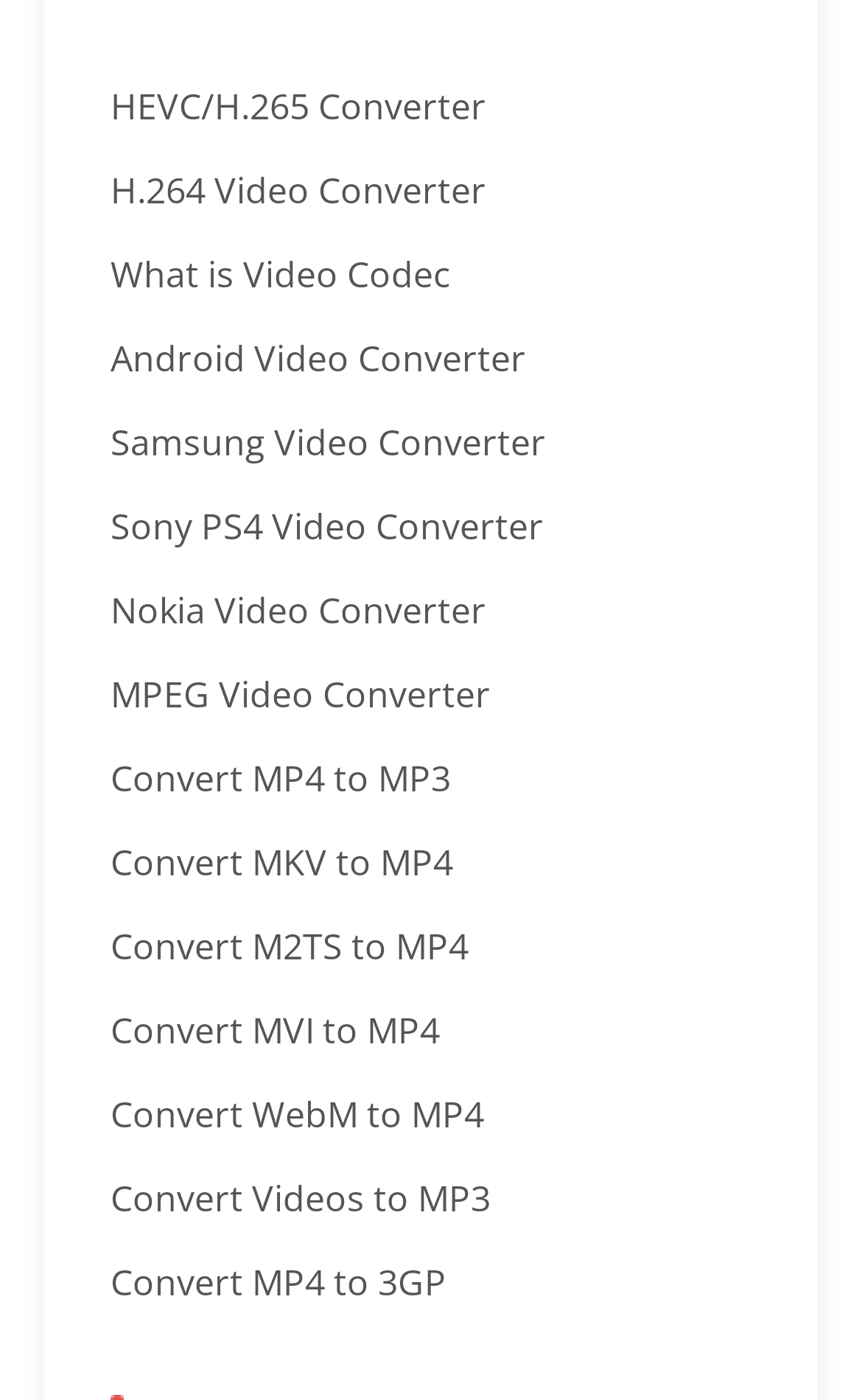Find and specify the bounding box coordinates that correspond to the clickable region for the instruction: "Check out Android Video Converter".

[0.128, 0.233, 0.61, 0.277]